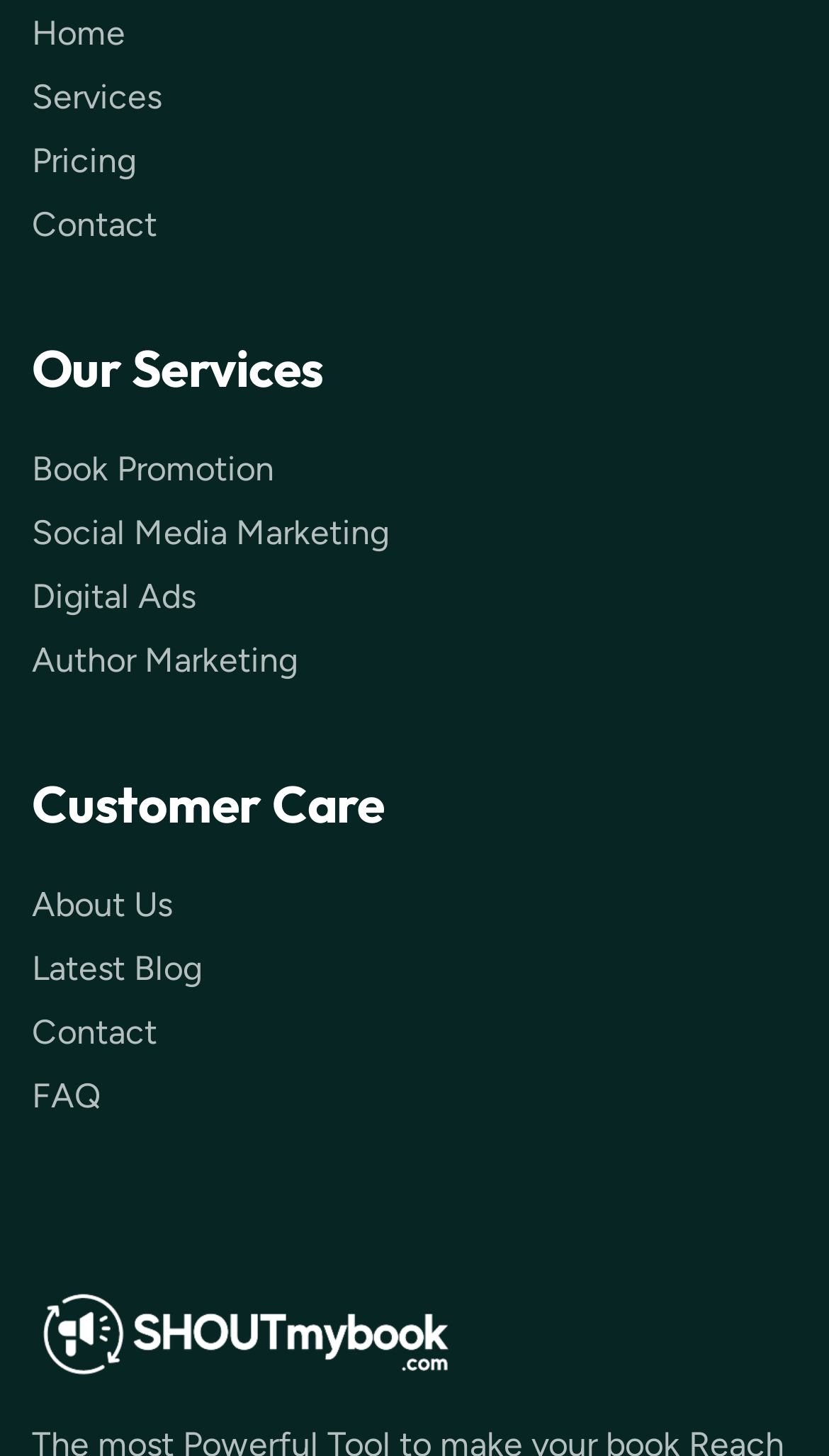What is the last link in the 'Customer Care' section?
Refer to the image and provide a one-word or short phrase answer.

FAQ